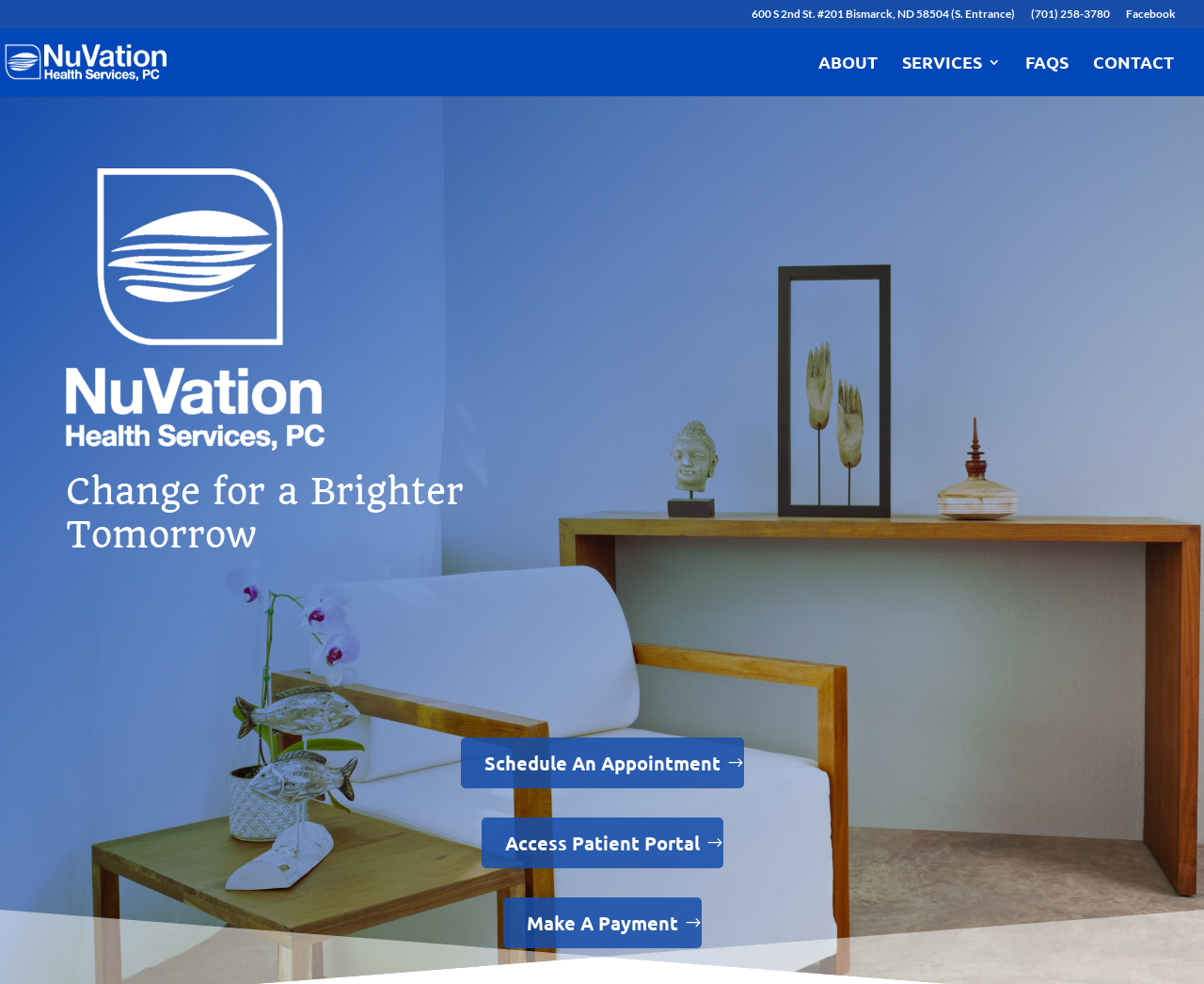Find the bounding box coordinates for the HTML element described as: "Access Patient Portal". The coordinates should consist of four float values between 0 and 1, i.e., [left, top, right, bottom].

[0.4, 0.831, 0.6, 0.882]